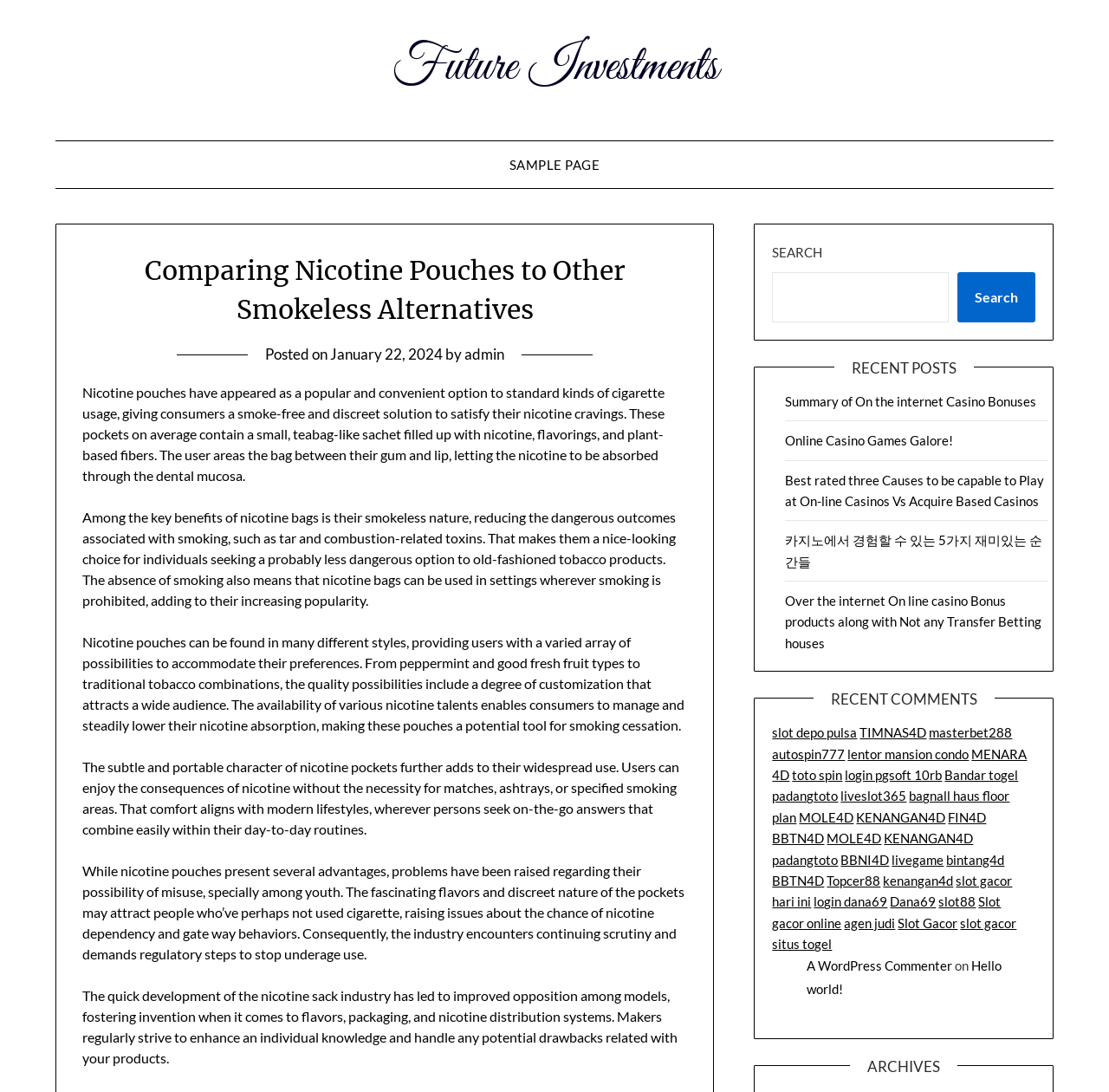Locate the primary heading on the webpage and return its text.

Comparing Nicotine Pouches to Other Smokeless Alternatives